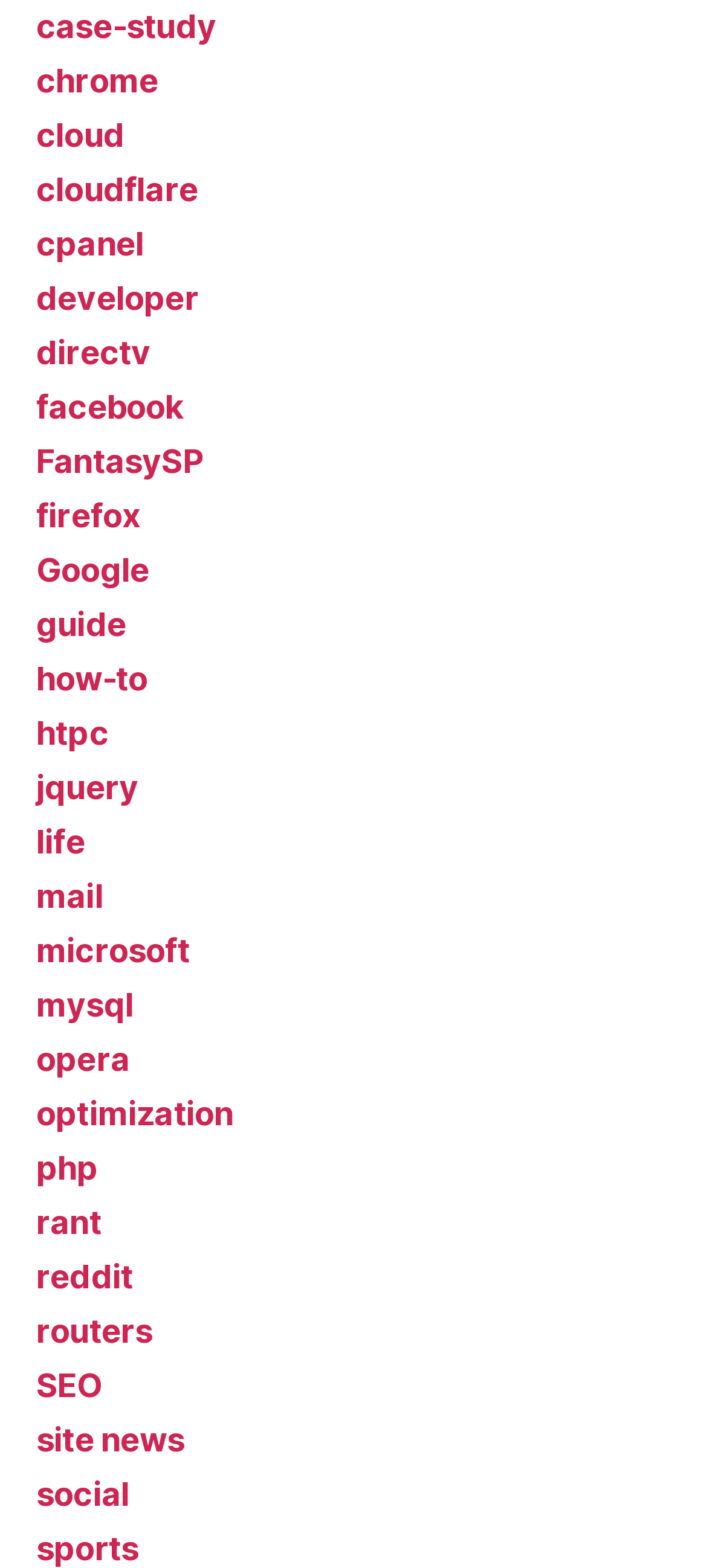Please locate the bounding box coordinates of the element's region that needs to be clicked to follow the instruction: "read the guide". The bounding box coordinates should be provided as four float numbers between 0 and 1, i.e., [left, top, right, bottom].

[0.051, 0.386, 0.179, 0.41]